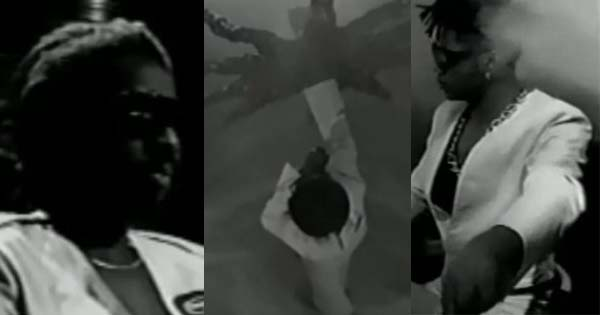What is the woman in the first frame conveying?
Based on the visual content, answer with a single word or a brief phrase.

Confident and cool demeanor